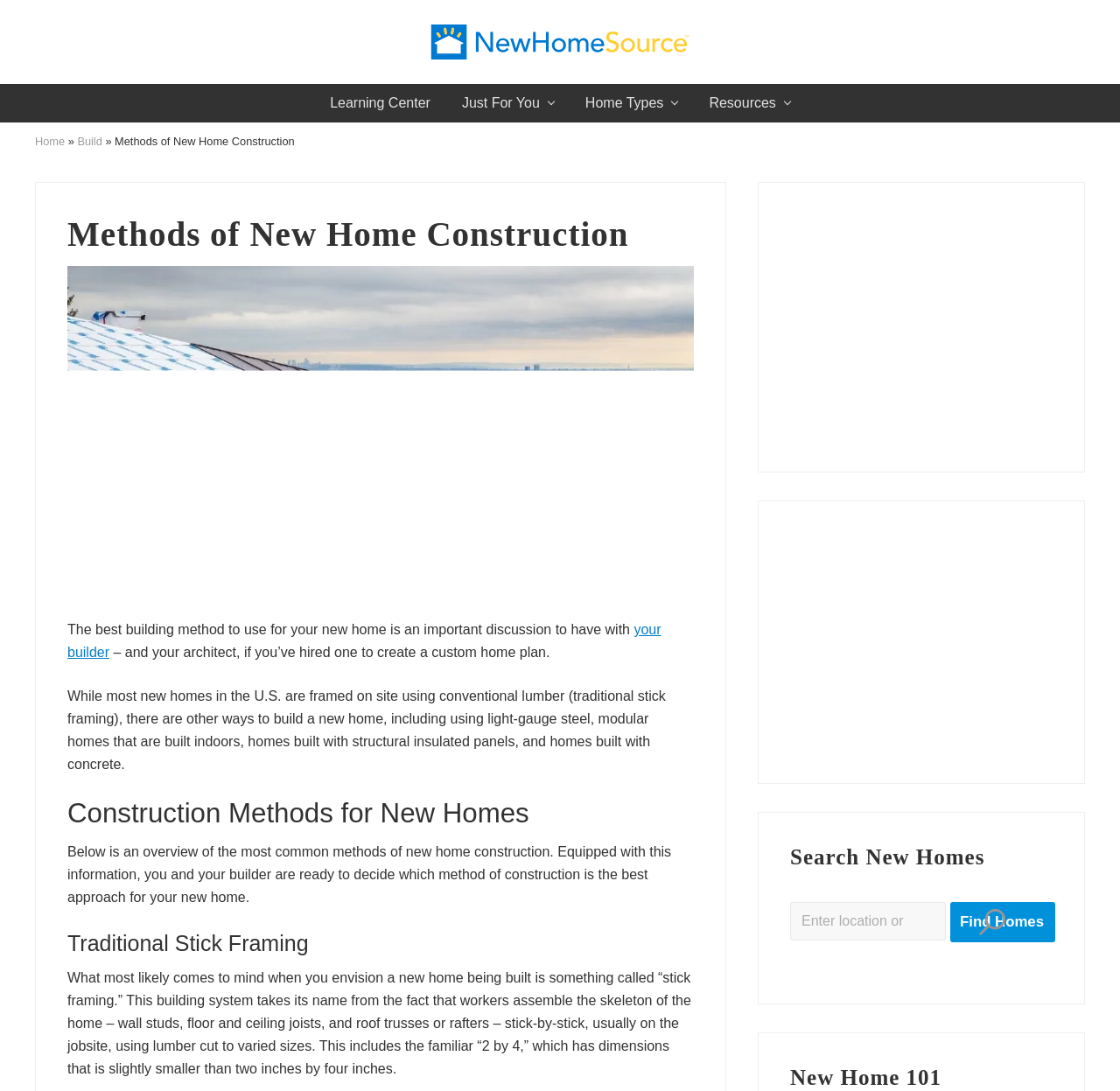Determine the bounding box coordinates for the HTML element described here: "alt="NewHomeSource"".

[0.383, 0.022, 0.617, 0.054]